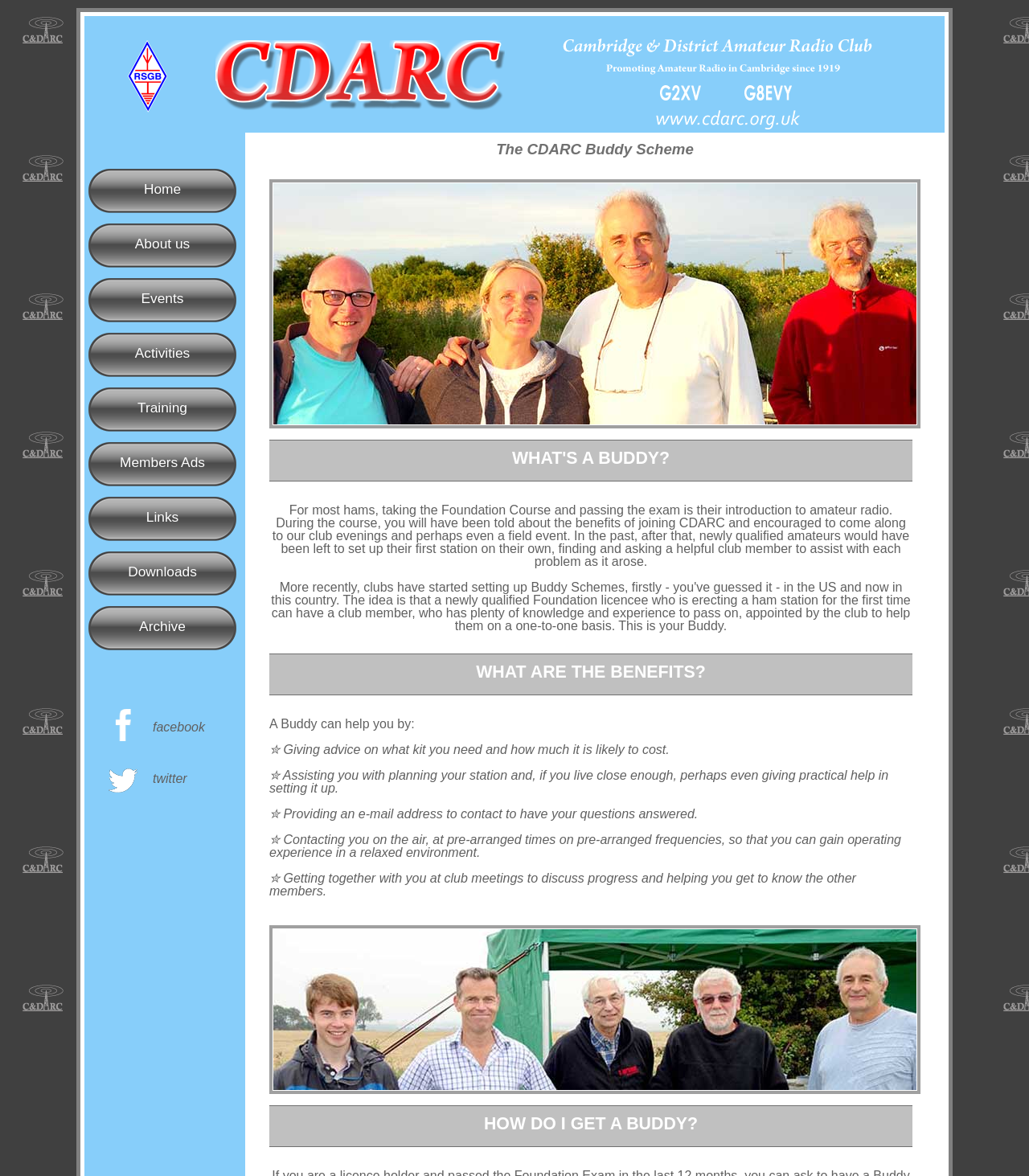Determine the bounding box coordinates of the clickable element to complete this instruction: "Click the 'Training' link". Provide the coordinates in the format of four float numbers between 0 and 1, [left, top, right, bottom].

[0.086, 0.329, 0.23, 0.364]